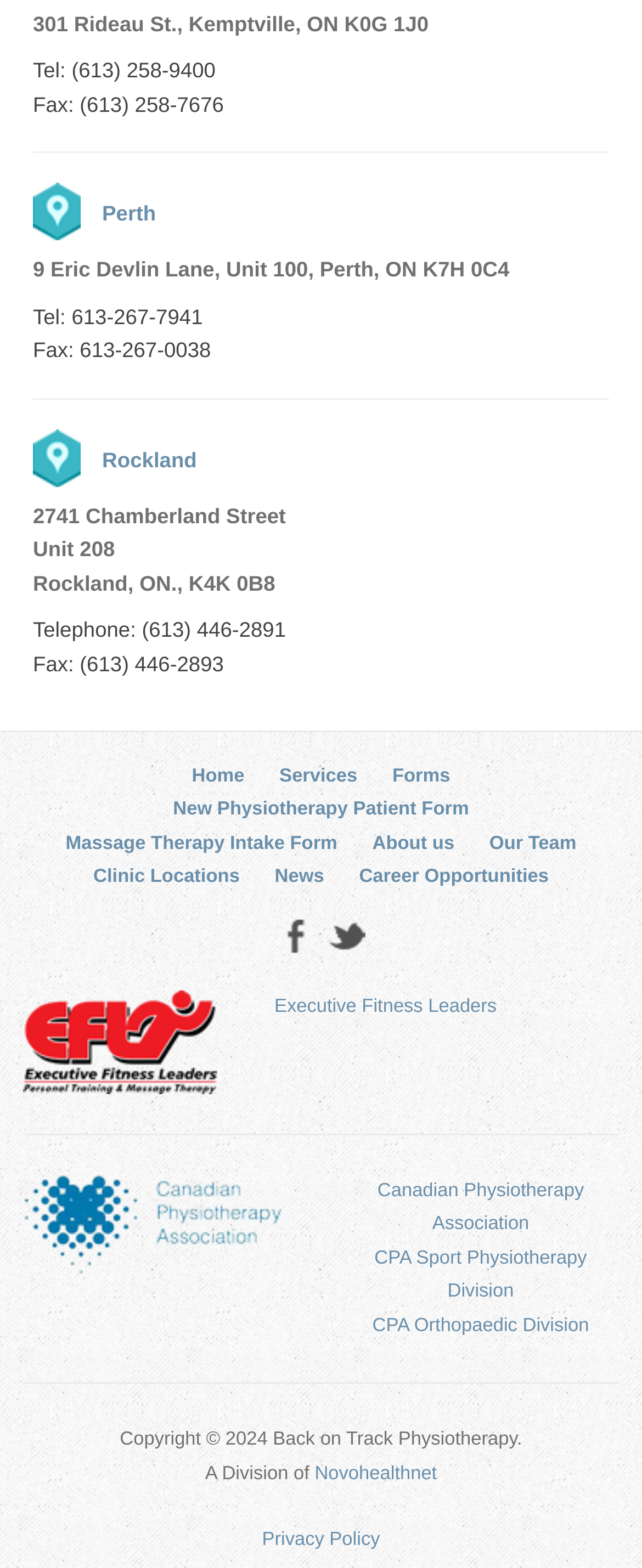Could you determine the bounding box coordinates of the clickable element to complete the instruction: "Click on the 'Facebook' link"? Provide the coordinates as four float numbers between 0 and 1, i.e., [left, top, right, bottom].

[0.432, 0.584, 0.491, 0.608]